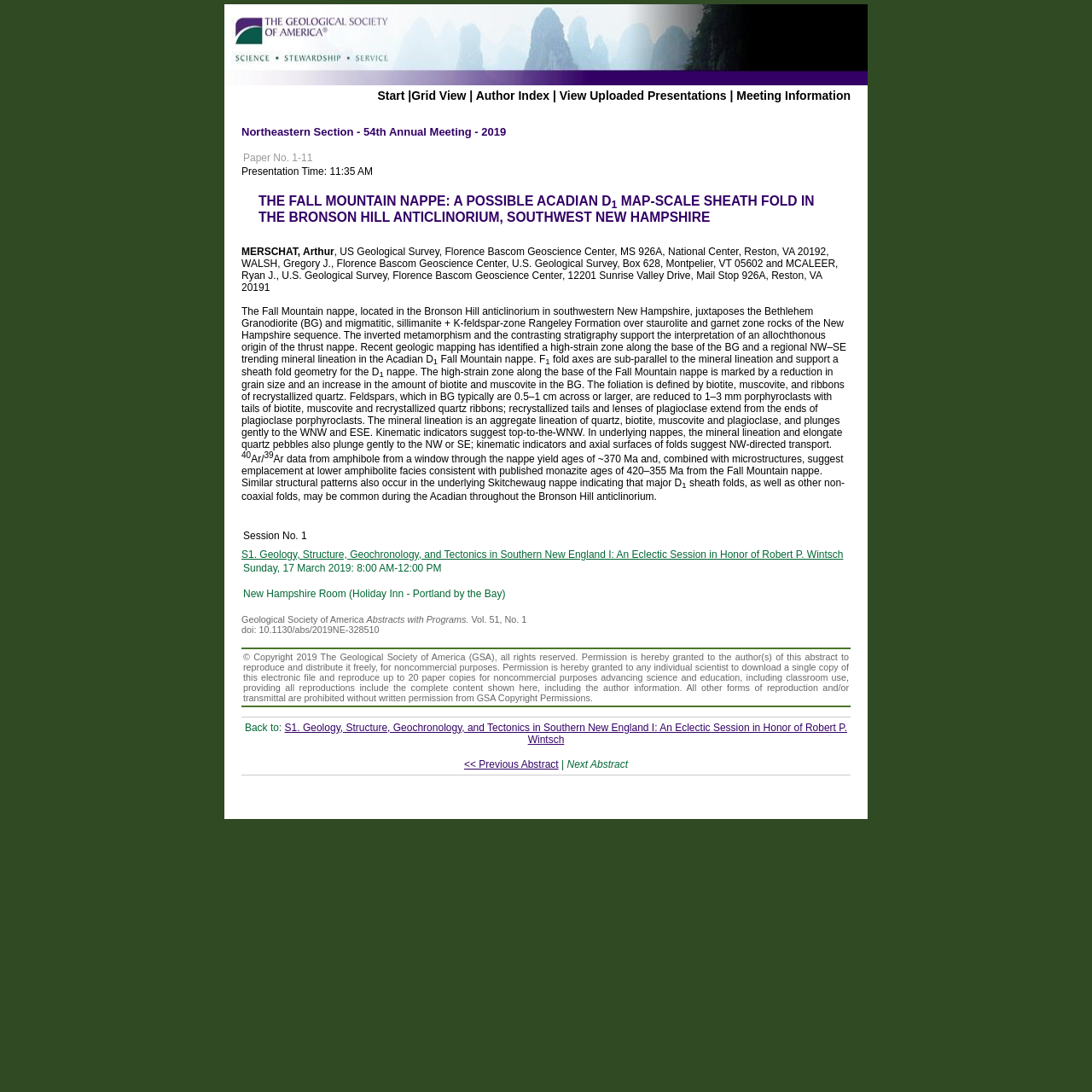Please find the bounding box coordinates of the element that you should click to achieve the following instruction: "Visit client website". The coordinates should be presented as four float numbers between 0 and 1: [left, top, right, bottom].

[0.205, 0.071, 0.795, 0.08]